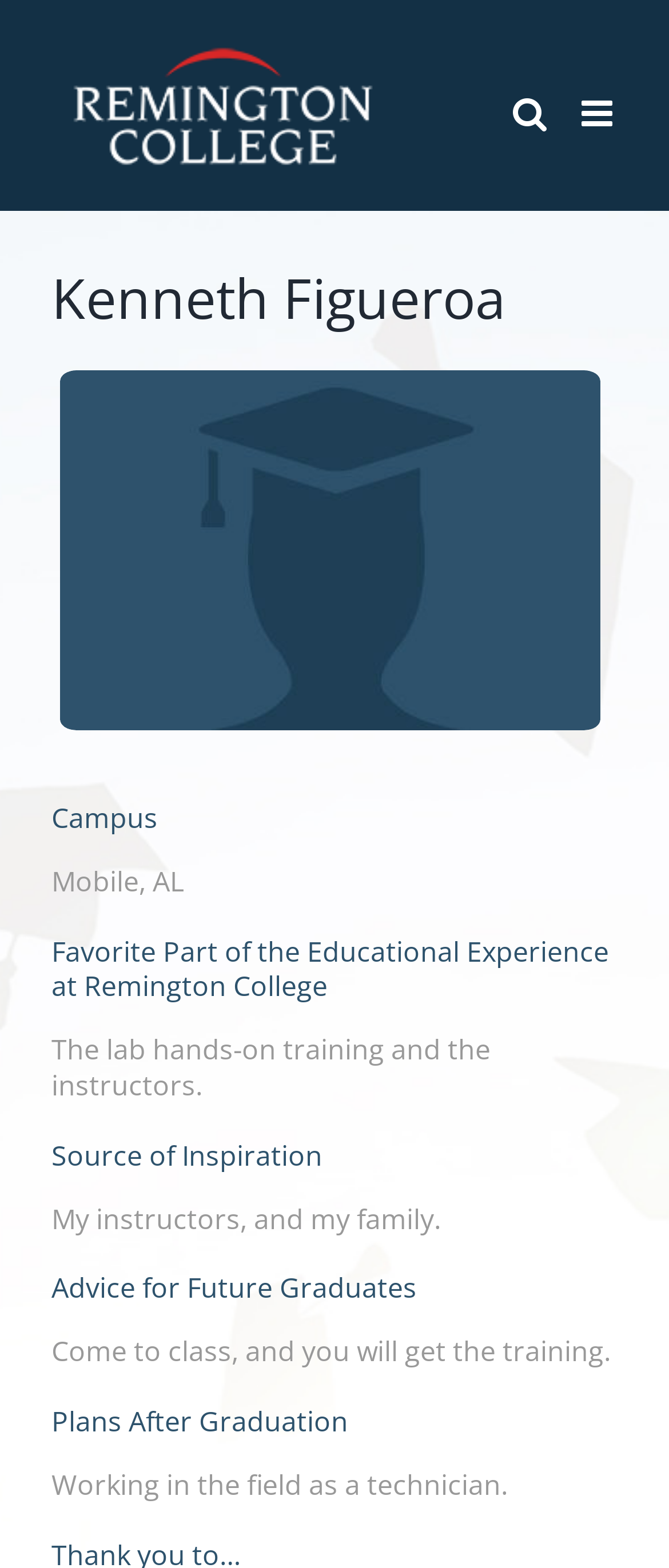Analyze the image and provide a detailed answer to the question: What is Kenneth Figueroa's advice for future graduates?

The text 'Come to class, and you will get the training' is mentioned under the 'Advice for Future Graduates' heading, indicating that it is Kenneth Figueroa's advice for future graduates.